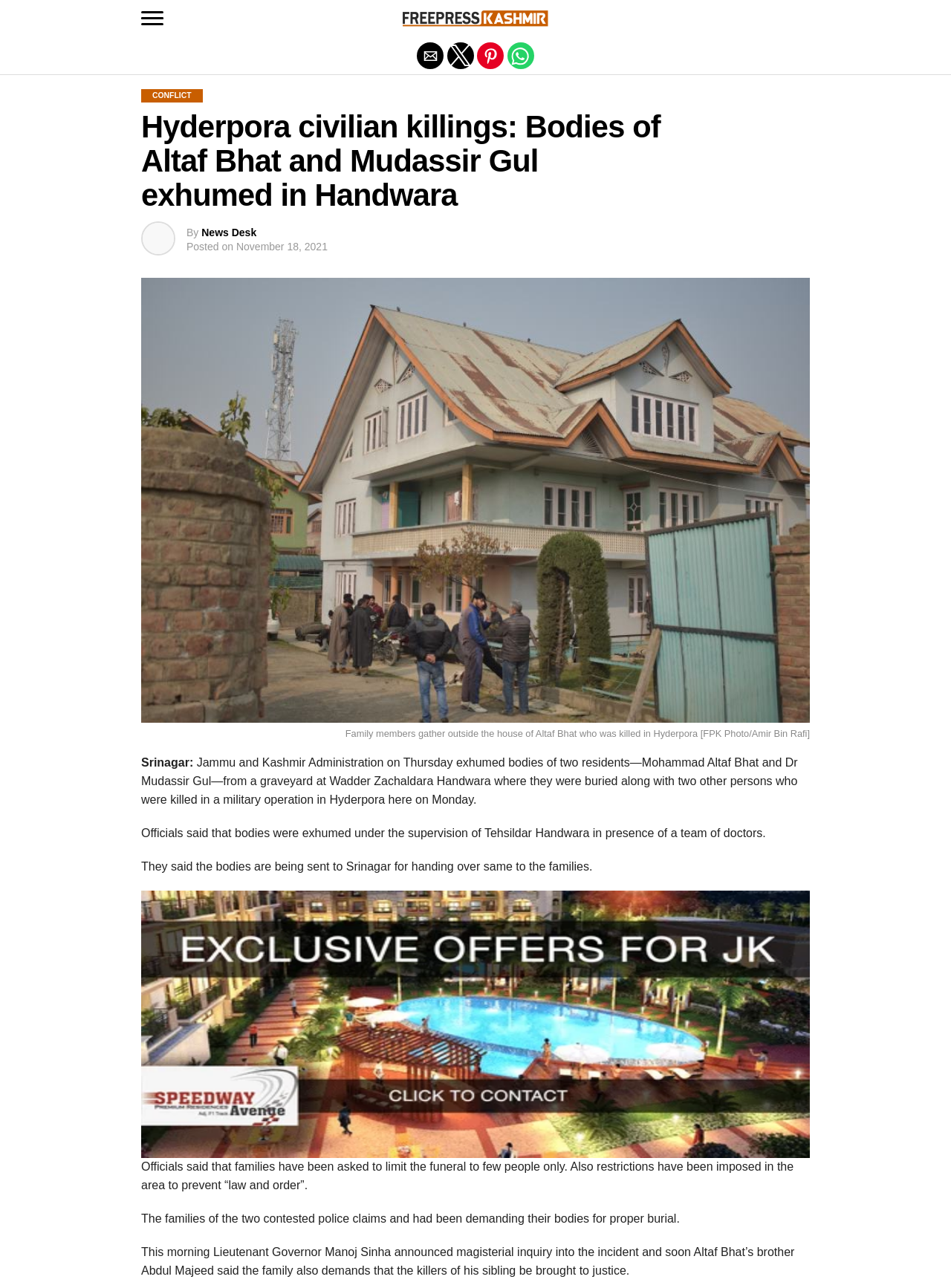Provide your answer to the question using just one word or phrase: Who is the Lieutenant Governor mentioned in the article?

Manoj Sinha